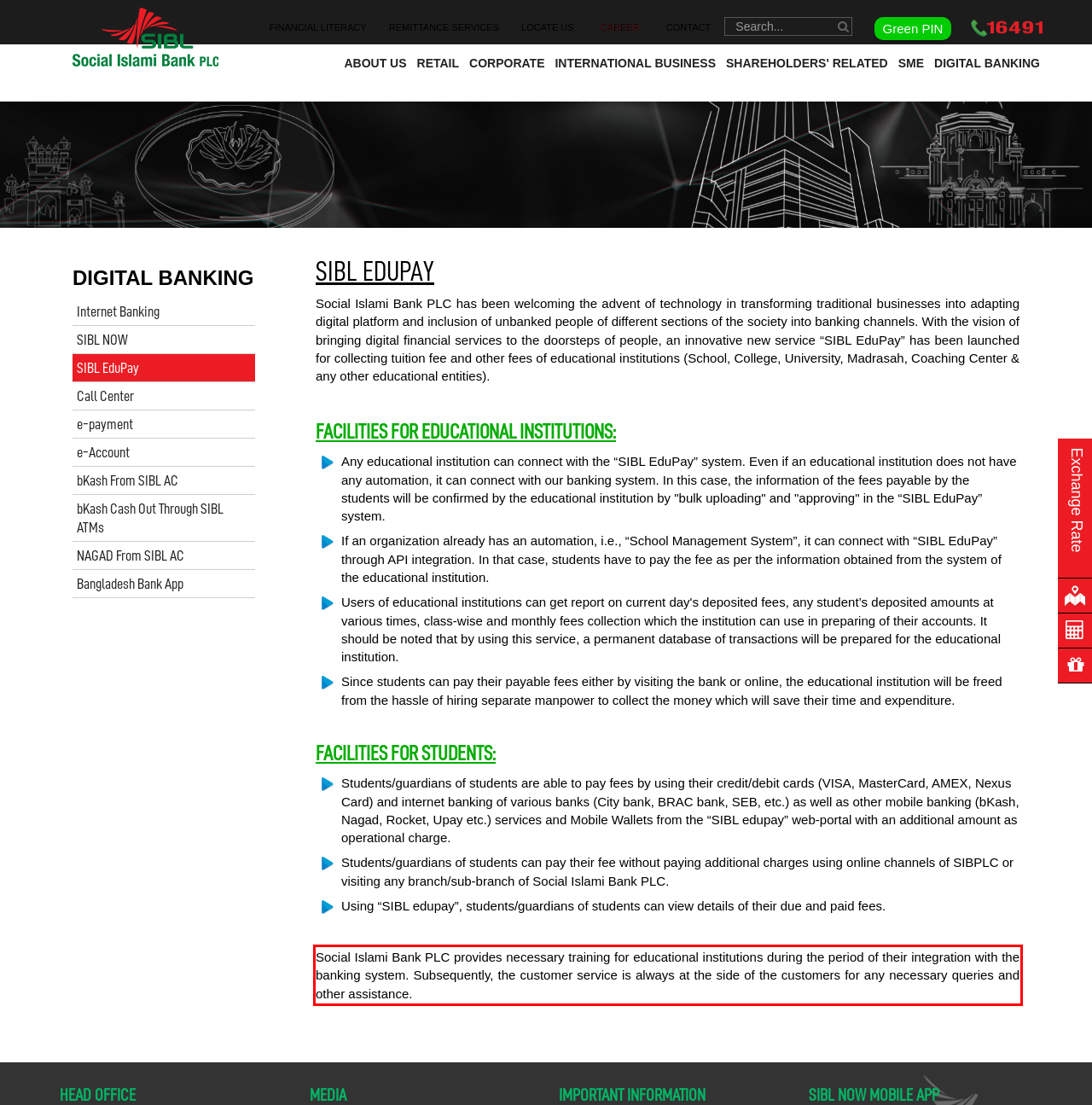Examine the screenshot of the webpage, locate the red bounding box, and generate the text contained within it.

Social Islami Bank PLC provides necessary training for educational institutions during the period of their integration with the banking system. Subsequently, the customer service is always at the side of the customers for any necessary queries and other assistance.